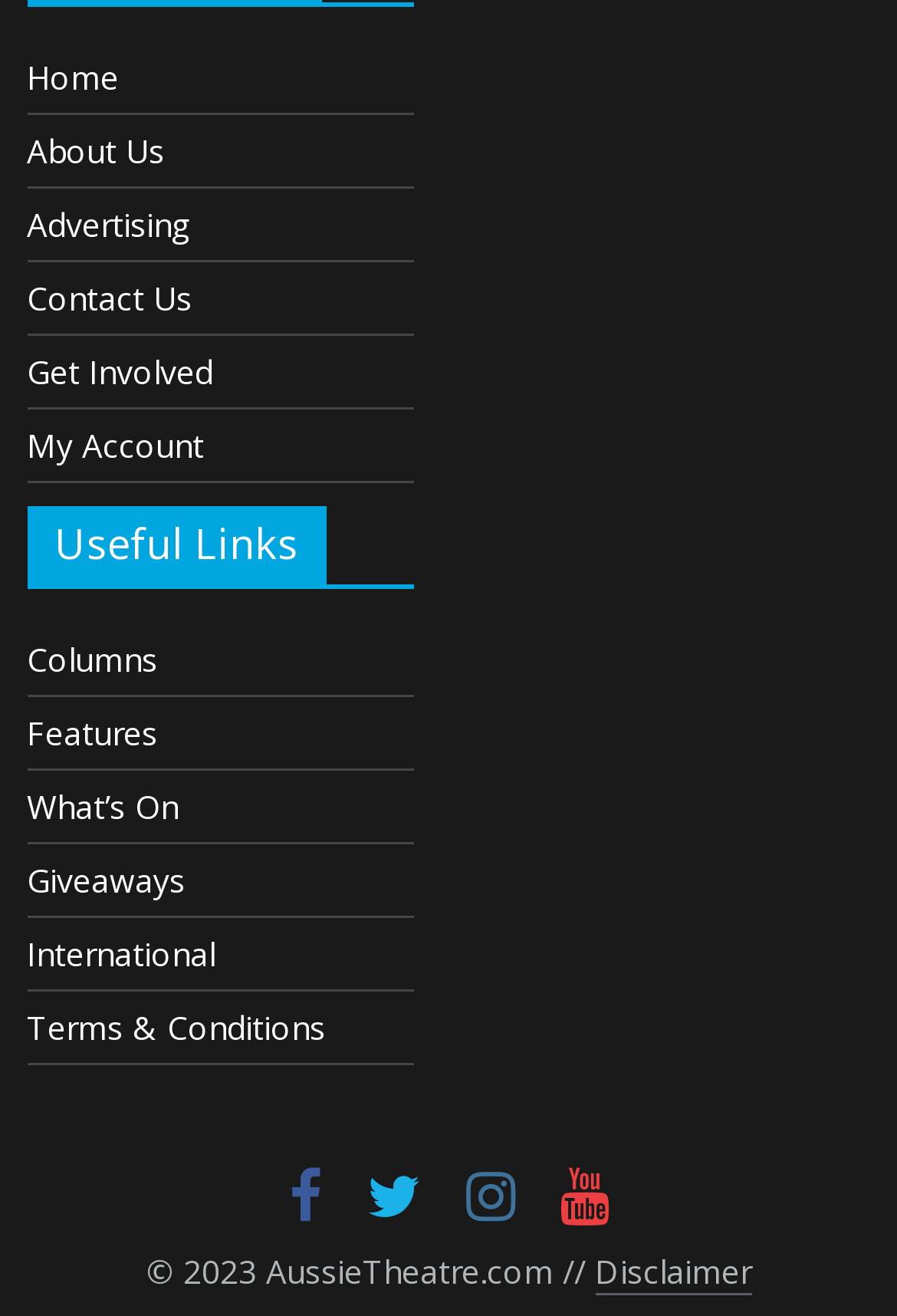Find the bounding box coordinates for the area you need to click to carry out the instruction: "view columns". The coordinates should be four float numbers between 0 and 1, indicated as [left, top, right, bottom].

[0.03, 0.484, 0.176, 0.517]